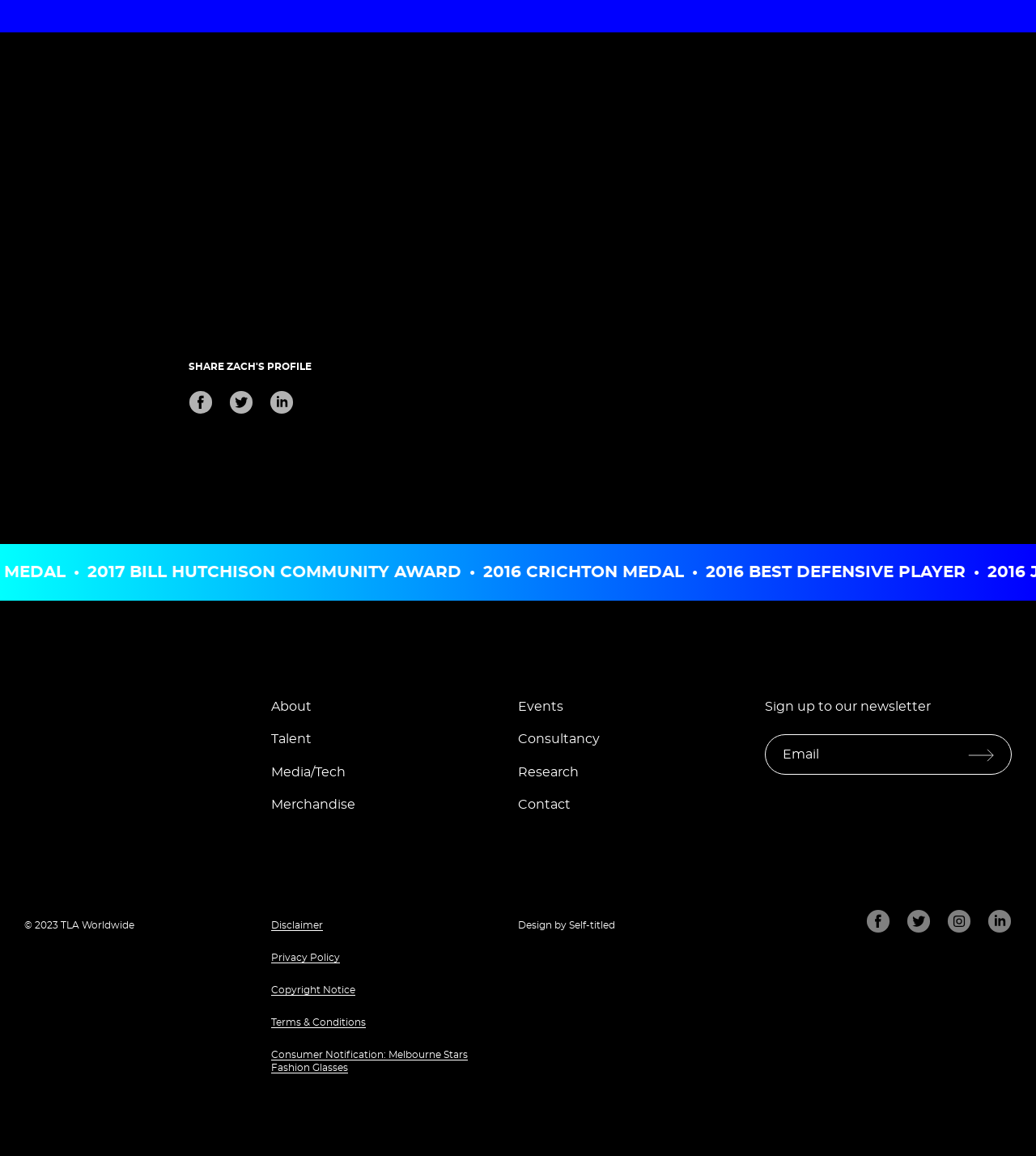Please indicate the bounding box coordinates of the element's region to be clicked to achieve the instruction: "Go to About page". Provide the coordinates as four float numbers between 0 and 1, i.e., [left, top, right, bottom].

[0.262, 0.606, 0.301, 0.617]